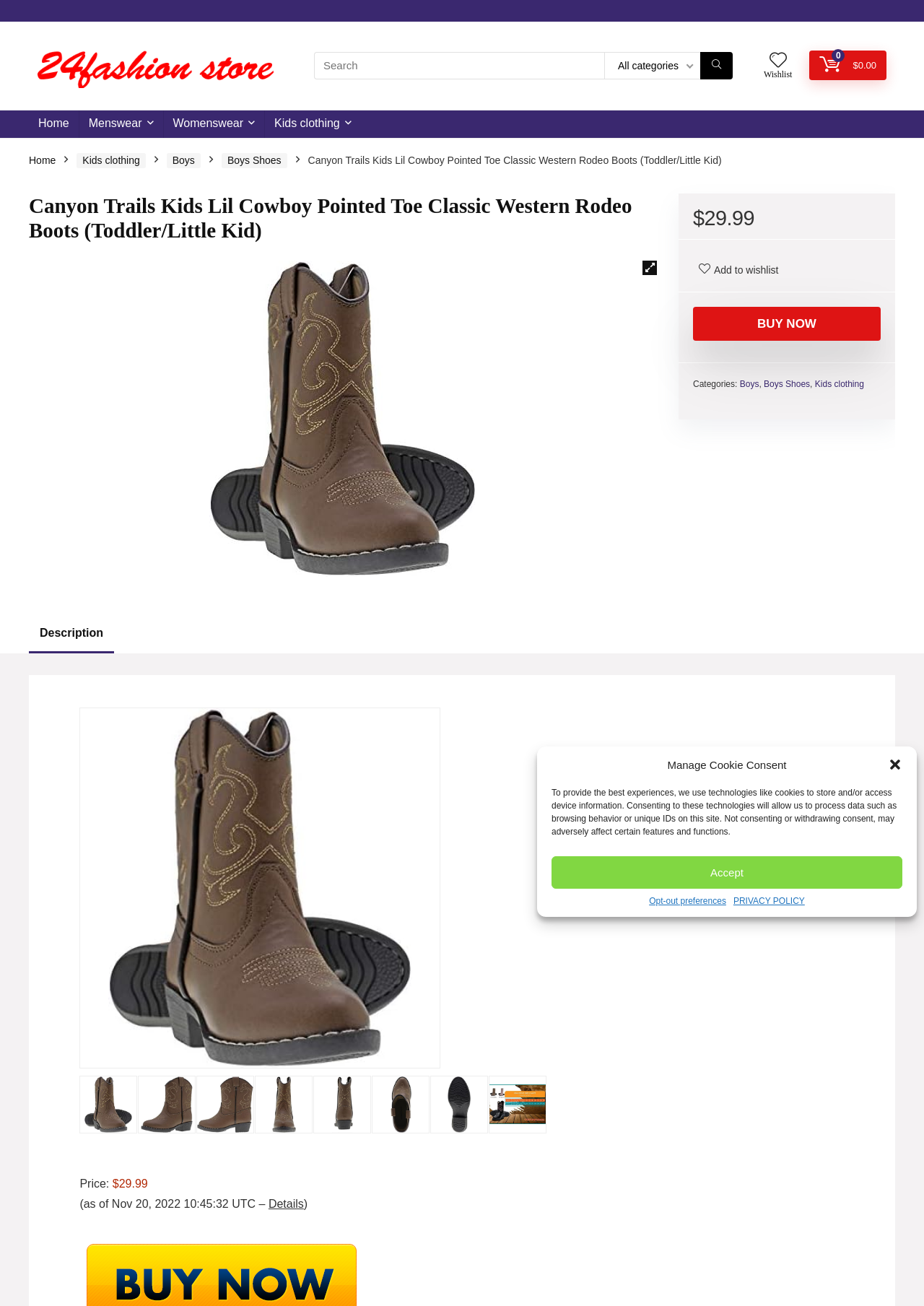Given the description "Buy Now", determine the bounding box of the corresponding UI element.

[0.75, 0.235, 0.953, 0.261]